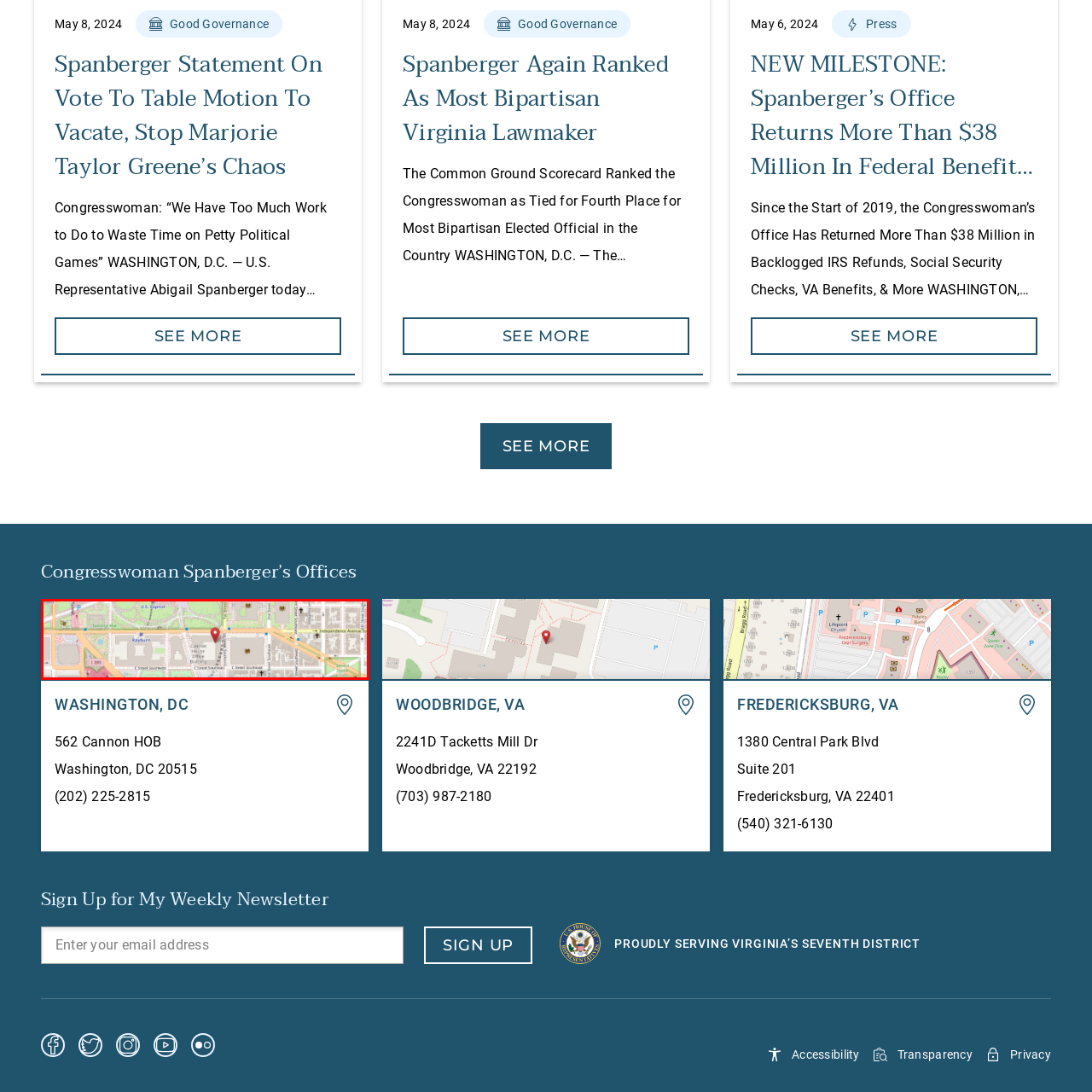Provide an in-depth description of the scene highlighted by the red boundary in the image.

The image depicts a detailed map of the Washington, D.C. area, highlighting key locations including various governmental buildings and the U.S. Capitol. A prominent red marker indicates the location of Congresswoman Abigail Spanberger's Washington office, situated at 562 Cannon HOB. This visual representation offers a clear view of the surrounding streets and landmarks, making it easier for constituents and visitors to navigate the area. The map serves as a practical resource for those looking to connect with the Congresswoman's office or explore the nearby significant sites in the nation's capital.